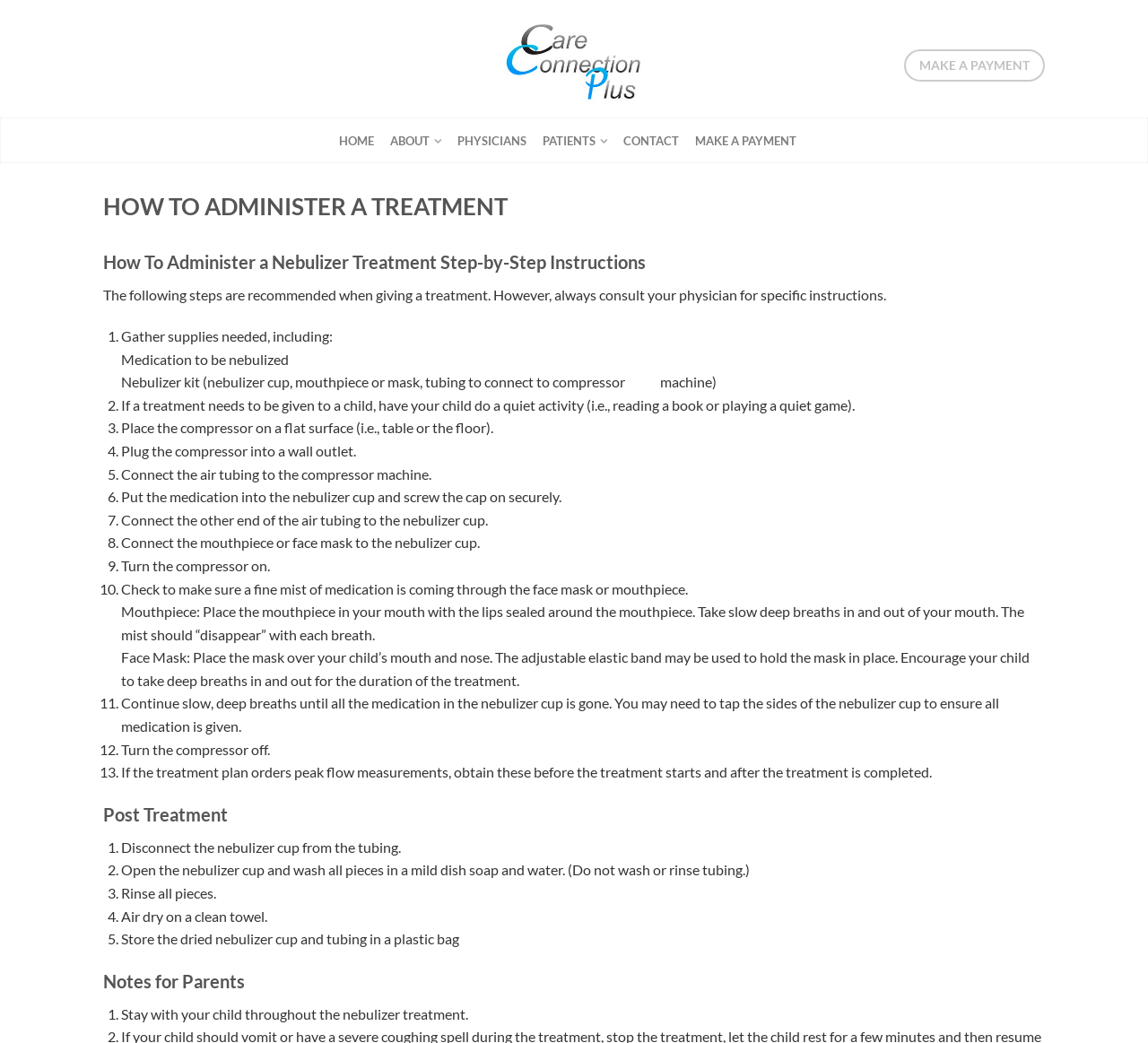Please identify the bounding box coordinates of the area that needs to be clicked to fulfill the following instruction: "Click the 'HOME' link."

[0.295, 0.12, 0.337, 0.15]